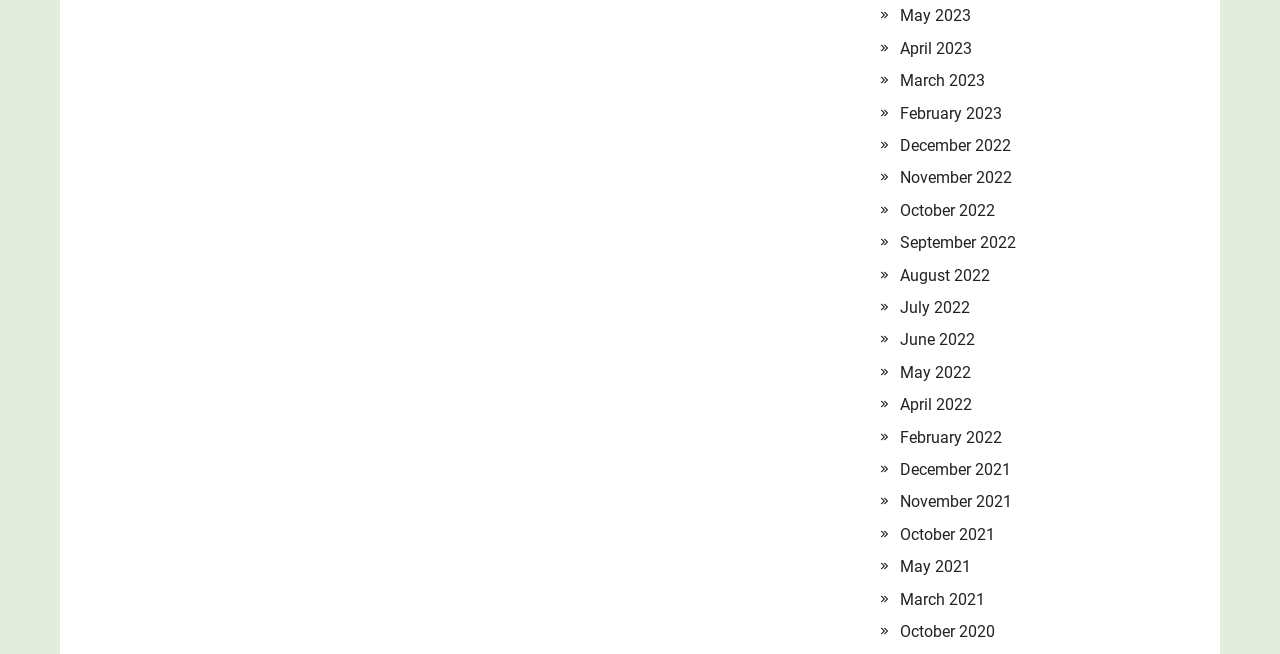Please locate the bounding box coordinates of the region I need to click to follow this instruction: "View March 2021".

[0.703, 0.901, 0.77, 0.93]